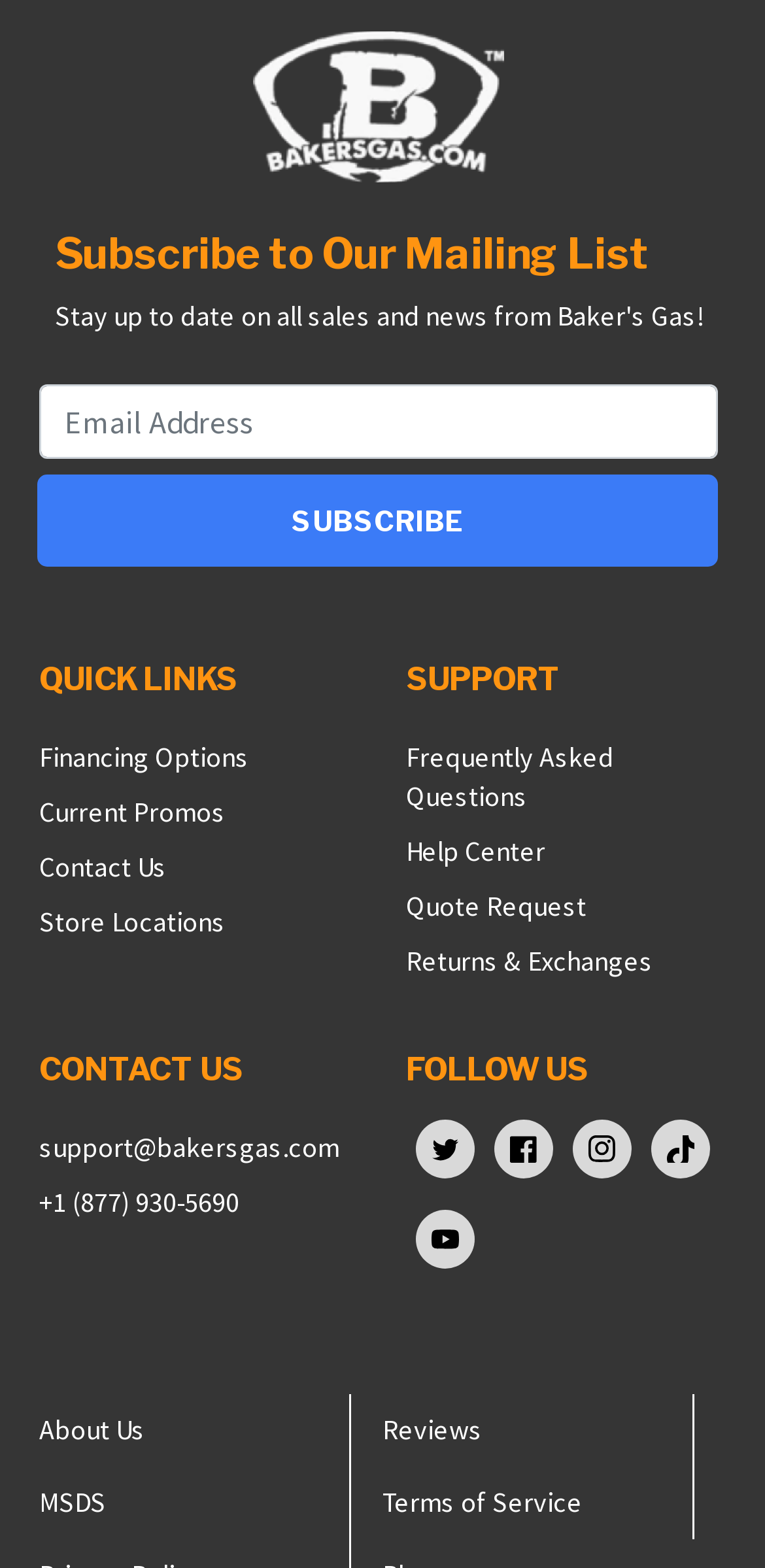Specify the bounding box coordinates of the region I need to click to perform the following instruction: "View financing options". The coordinates must be four float numbers in the range of 0 to 1, i.e., [left, top, right, bottom].

[0.051, 0.472, 0.326, 0.494]